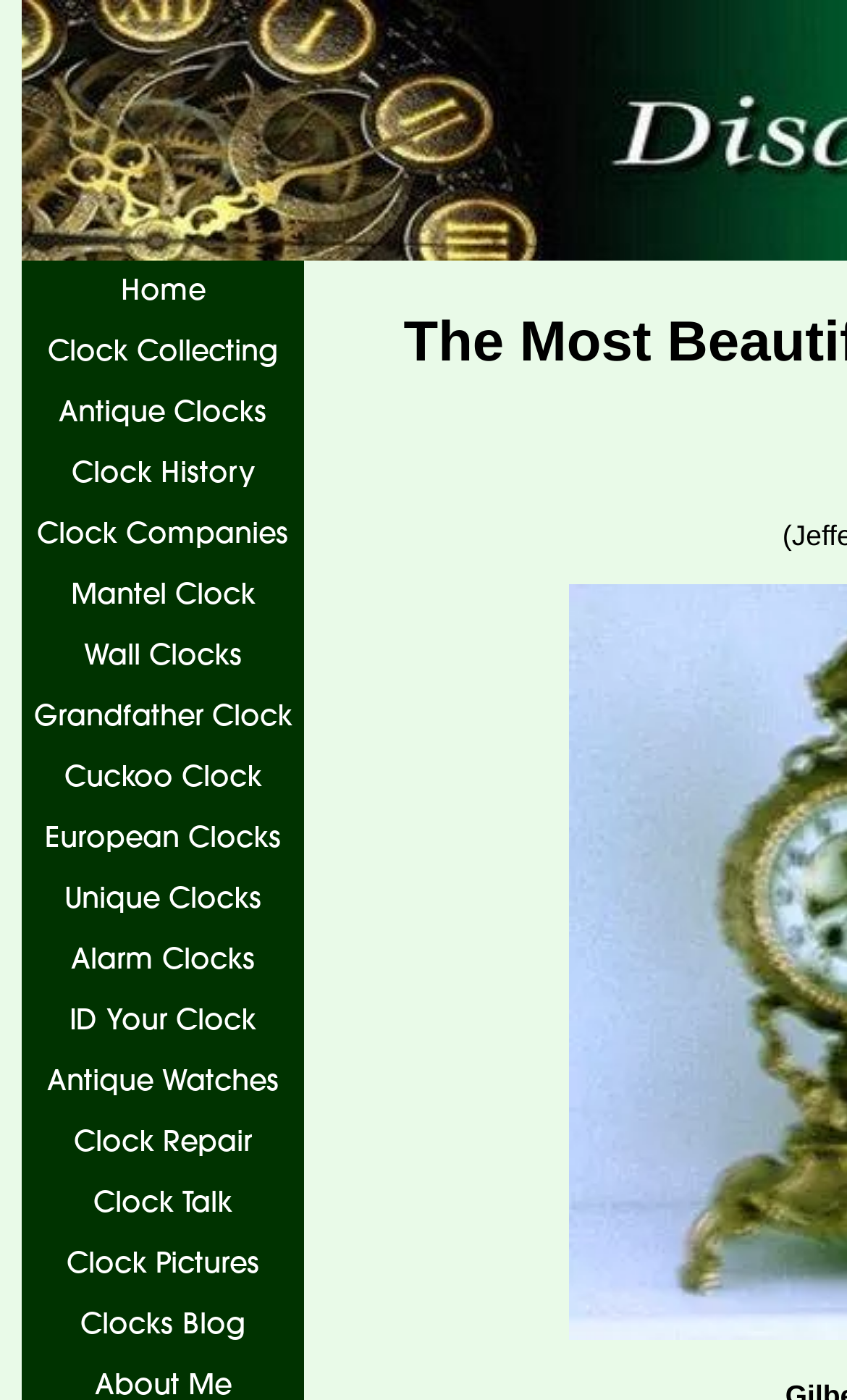Identify the bounding box coordinates for the region of the element that should be clicked to carry out the instruction: "go to home page". The bounding box coordinates should be four float numbers between 0 and 1, i.e., [left, top, right, bottom].

[0.026, 0.186, 0.359, 0.23]